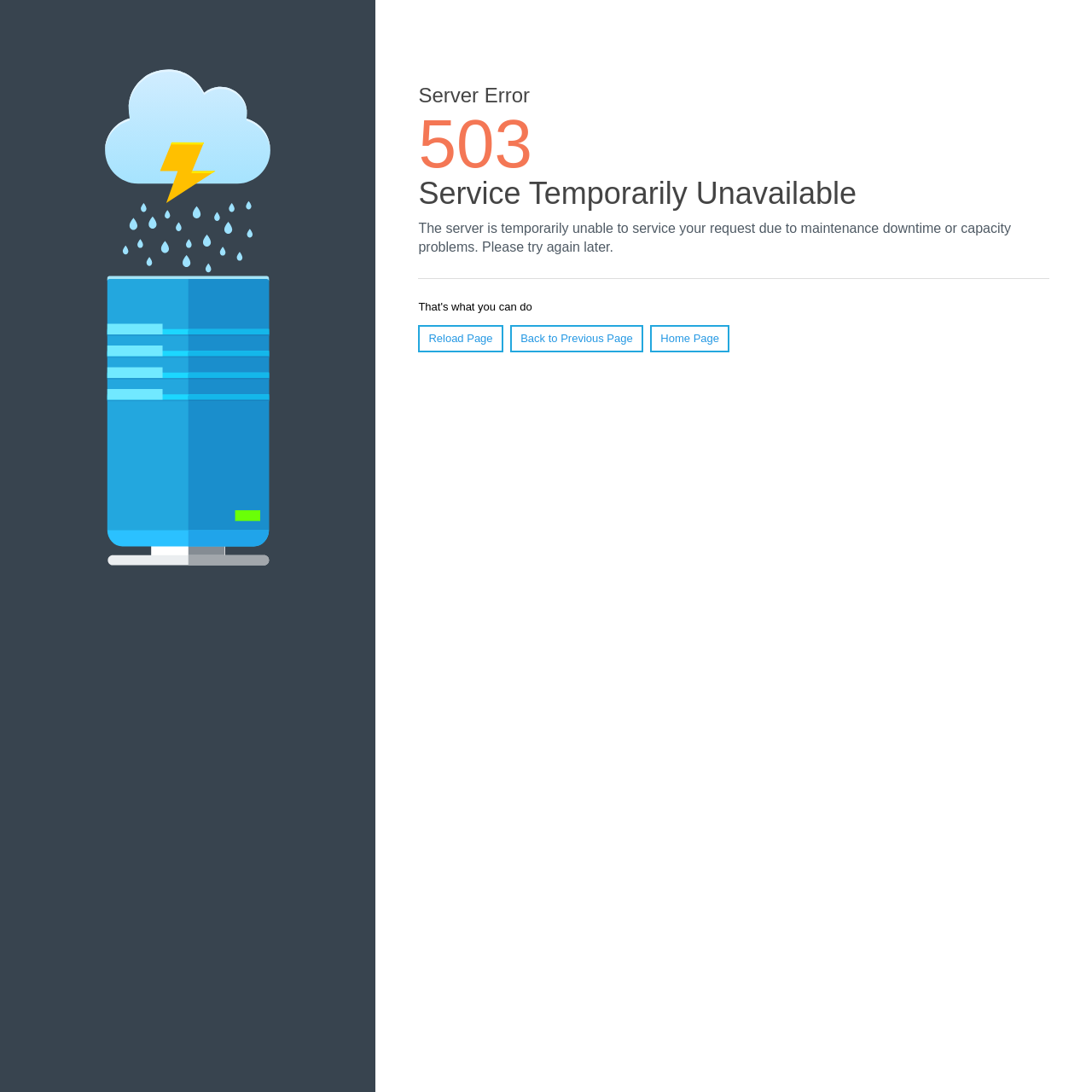Refer to the image and provide an in-depth answer to the question:
What are the options to resolve the issue?

The question can be answered by looking at the links provided on the webpage, which are 'Reload Page', 'Back to Previous Page', and 'Home Page'. These links provide options for the user to resolve the issue.